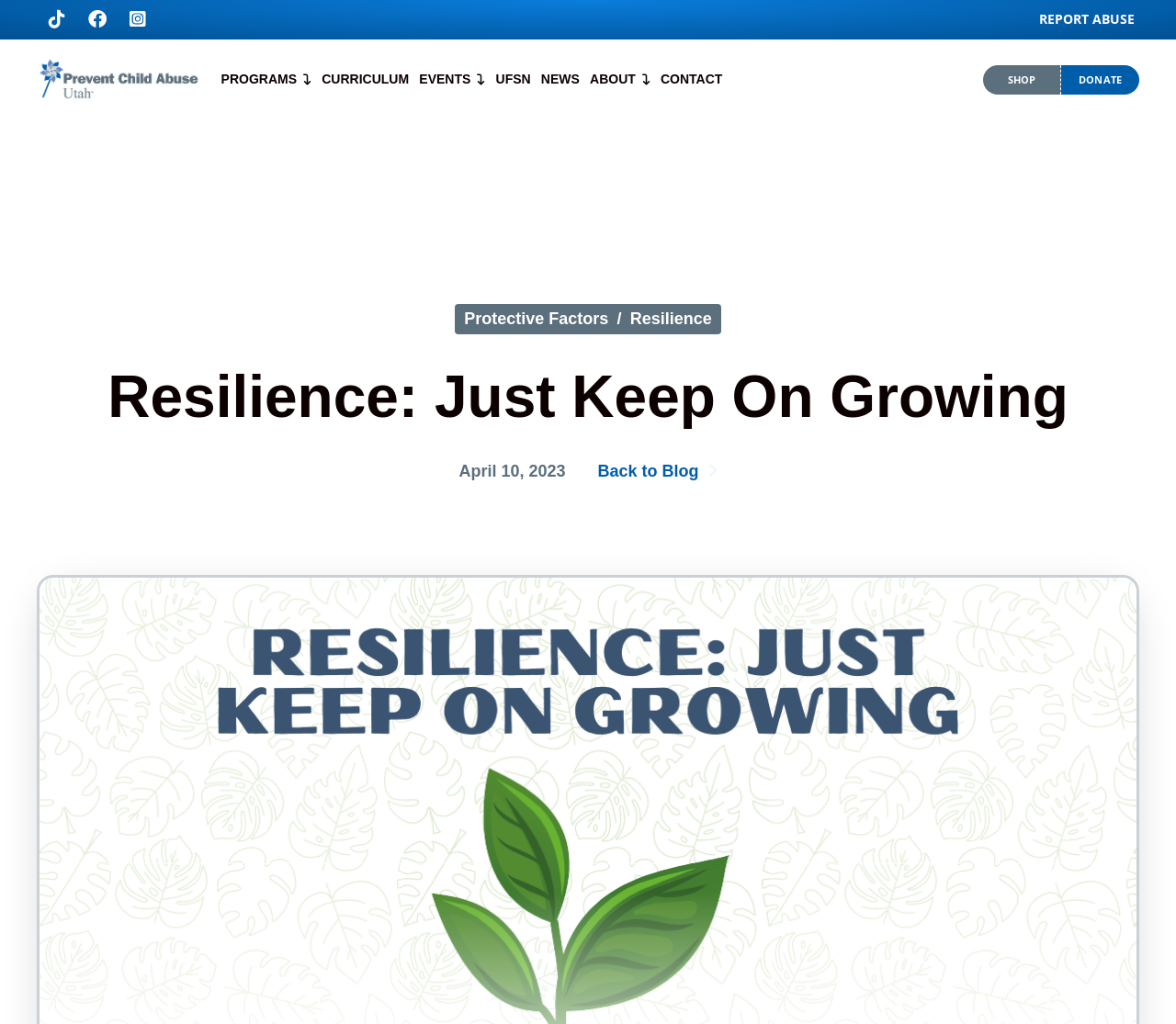Find the bounding box coordinates of the element's region that should be clicked in order to follow the given instruction: "Click the 'Toggle Off Canvas Content' button". The coordinates should consist of four float numbers between 0 and 1, i.e., [left, top, right, bottom].

[0.88, 0.007, 0.969, 0.031]